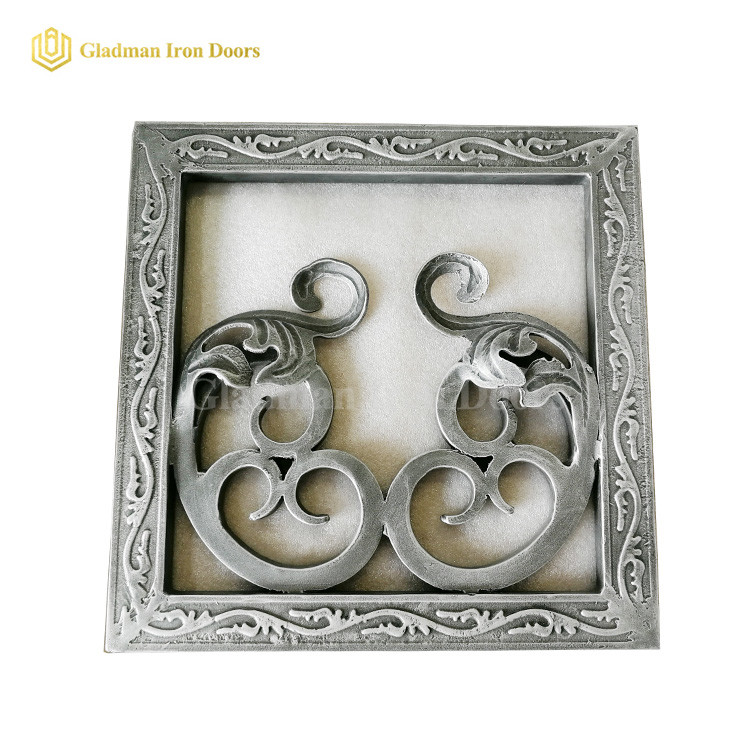What is Gladman Iron Doors committed to?
Refer to the image and provide a one-word or short phrase answer.

Quality and design